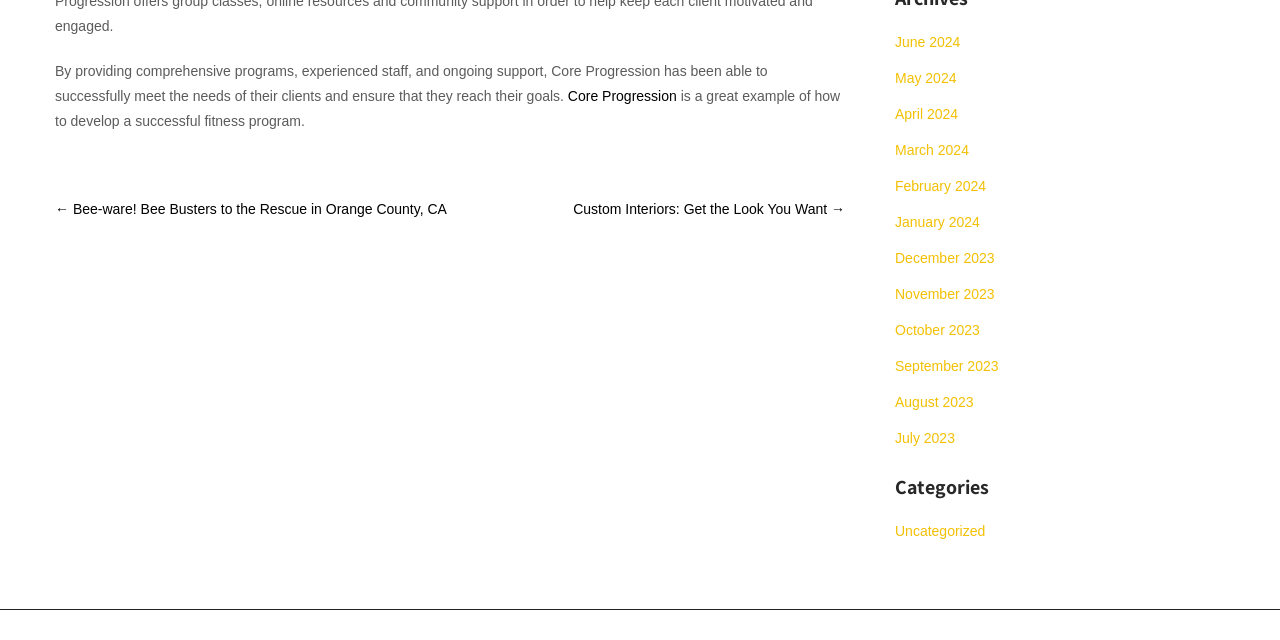Based on the element description ABOUT US, identify the bounding box coordinates for the UI element. The coordinates should be in the format (top-left x, top-left y, bottom-right x, bottom-right y) and within the 0 to 1 range.

None